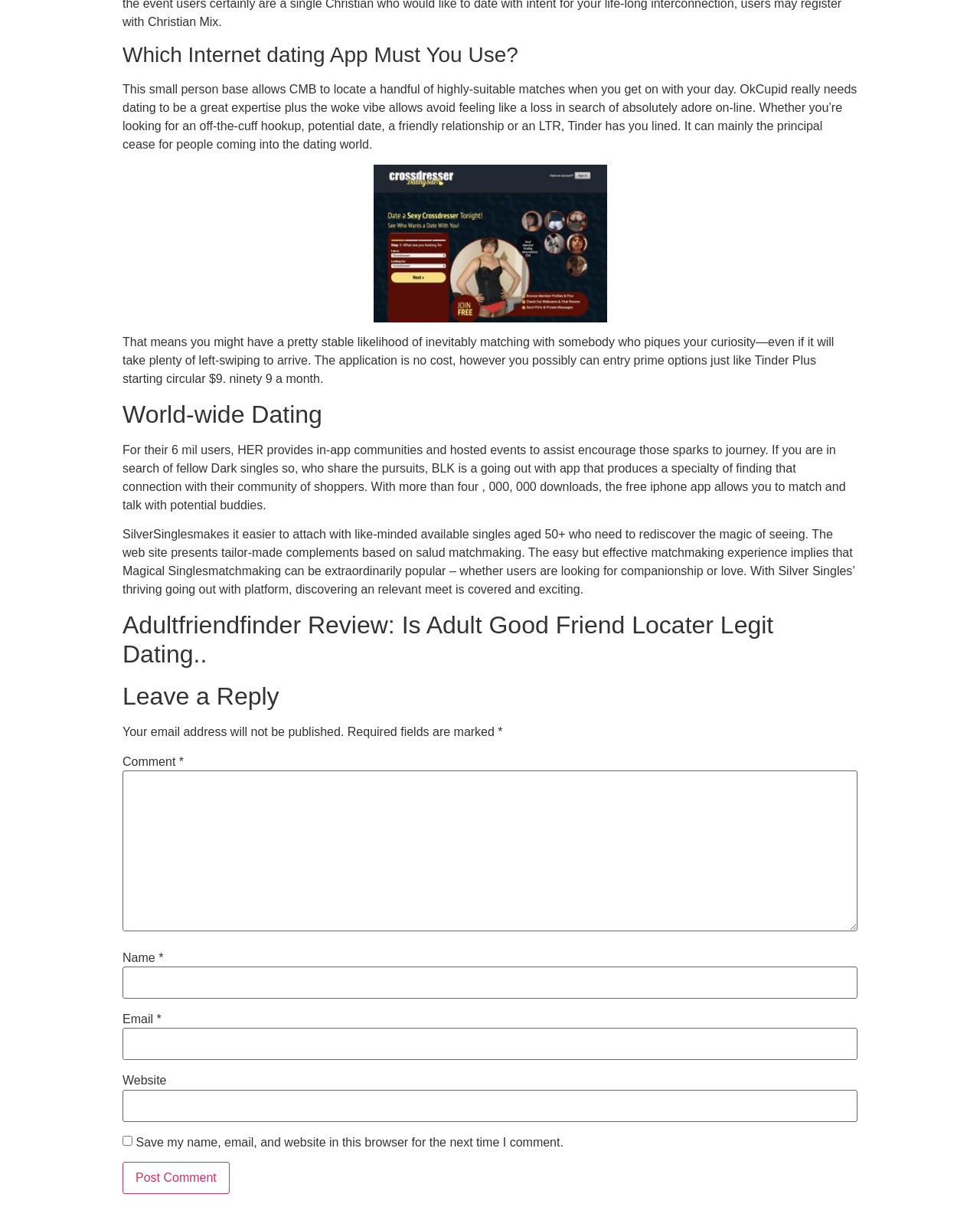How many dating apps are mentioned on this webpage?
Look at the image and provide a detailed response to the question.

I counted at least 6 different dating apps mentioned on this webpage, including CMB, OkCupid, Tinder, HER, BLK, and SilverSingles, which suggests that the webpage is discussing multiple dating apps.